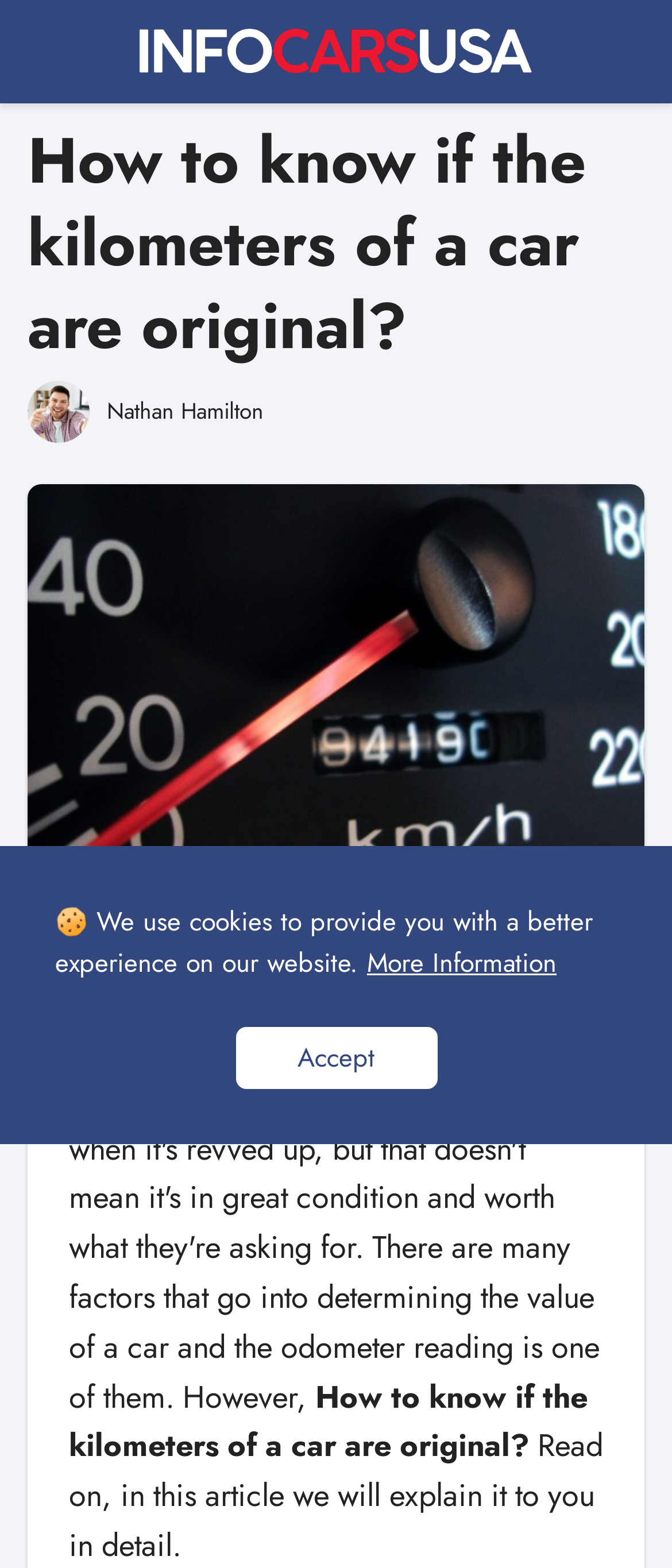Give a short answer using one word or phrase for the question:
What is the purpose of the article?

To explain